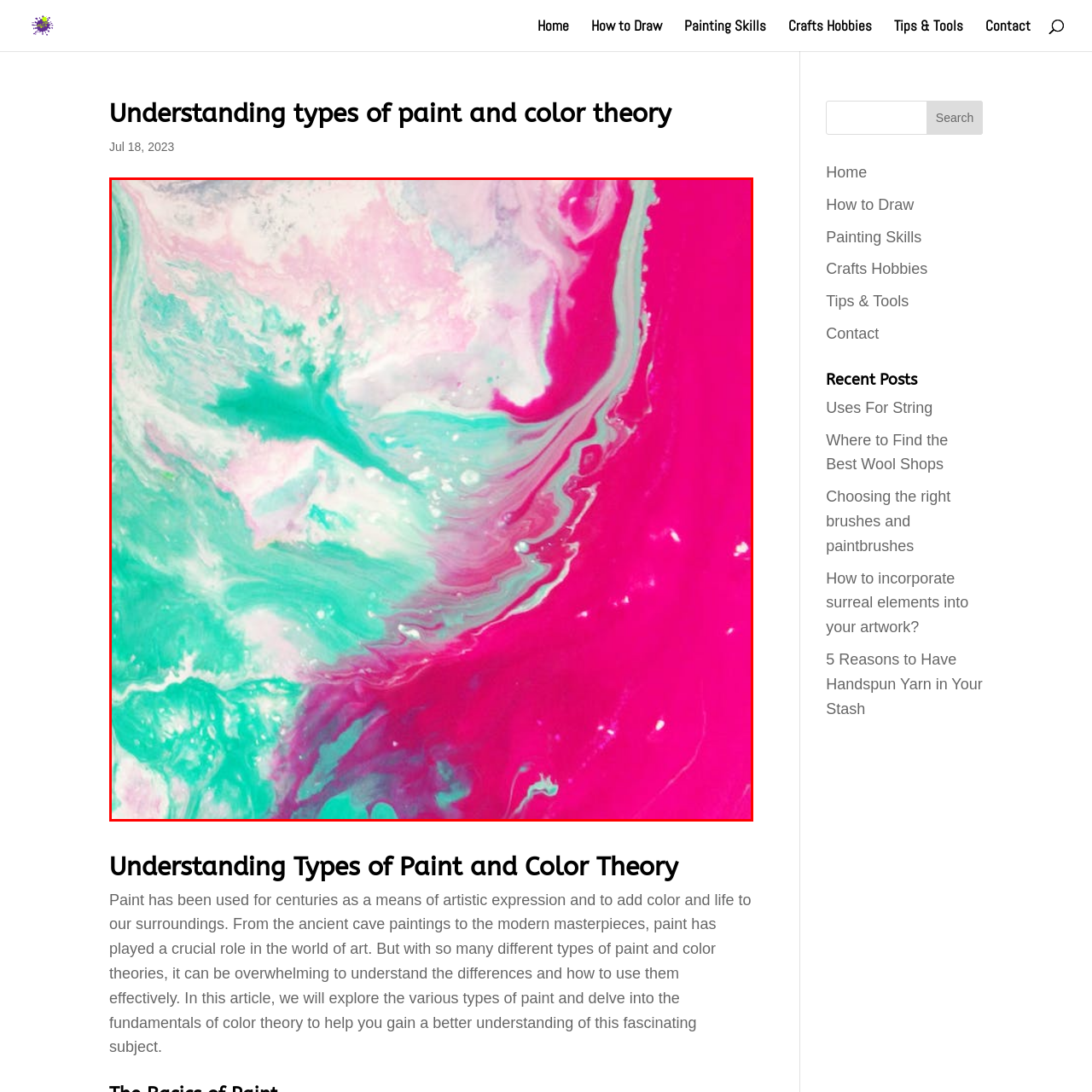What is the effect of the color interplay in the painting? Look at the image outlined by the red bounding box and provide a succinct answer in one word or a brief phrase.

Creates depth and emotion